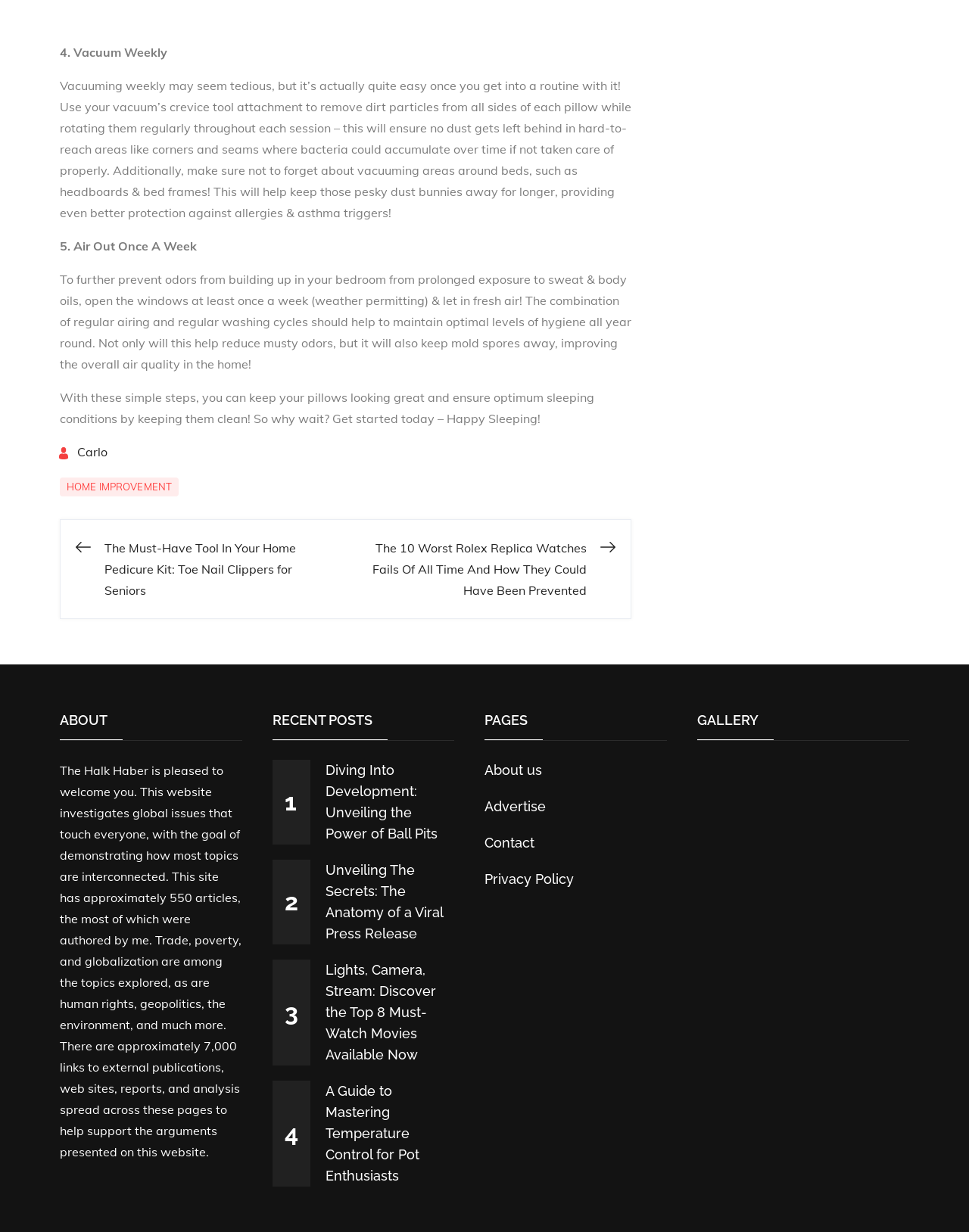Can you identify the bounding box coordinates of the clickable region needed to carry out this instruction: 'Explore recent posts'? The coordinates should be four float numbers within the range of 0 to 1, stated as [left, top, right, bottom].

None